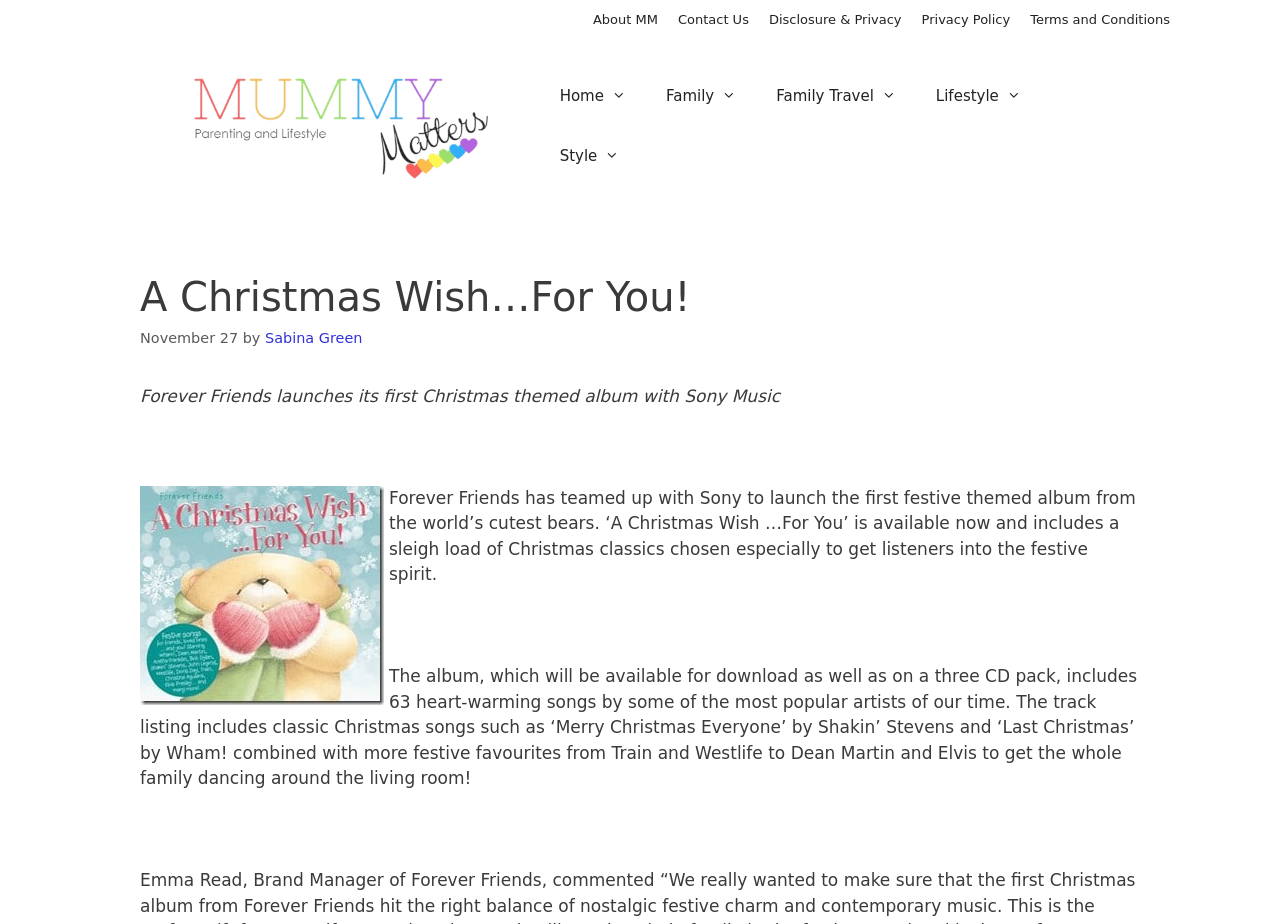What is the name of the website?
Based on the image, answer the question with a single word or brief phrase.

Mummy Matters